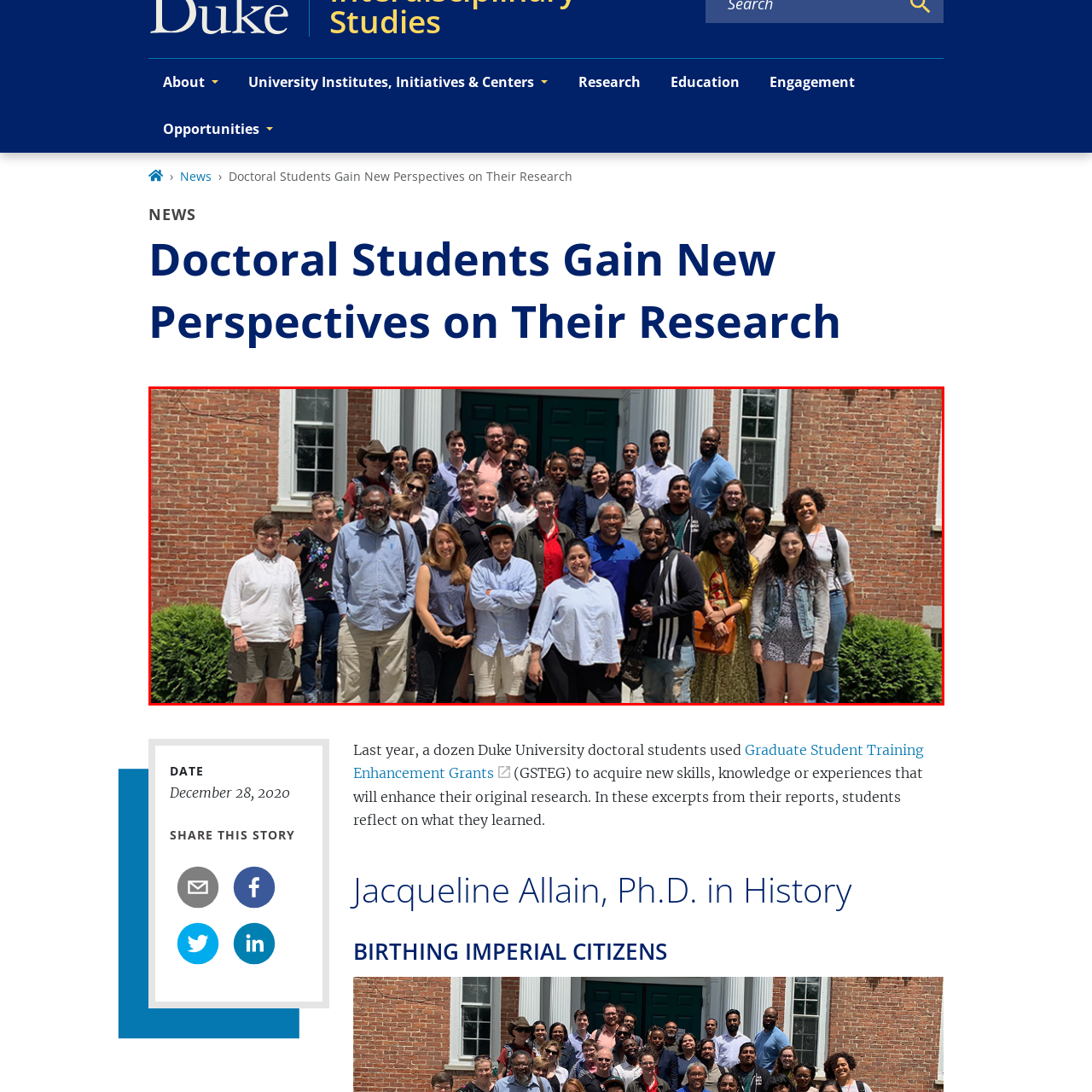Analyze the image encased in the red boundary, What is the likely purpose of the gathering?
 Respond using a single word or phrase.

academic learning